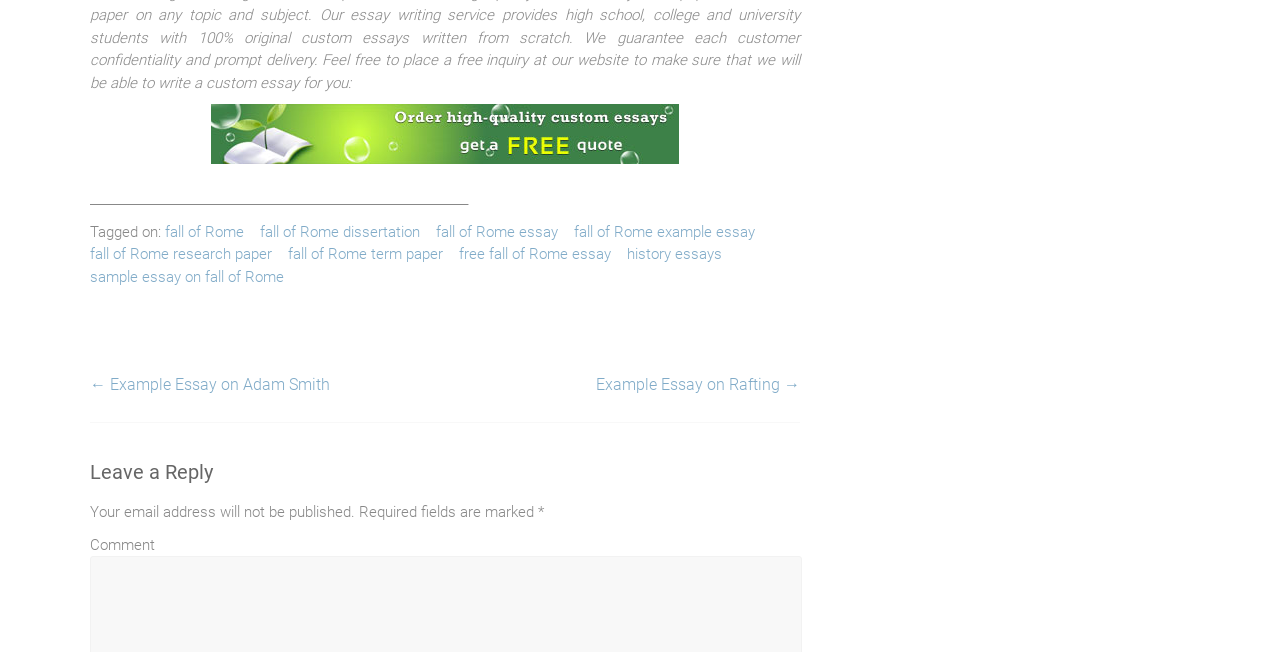Please identify the bounding box coordinates of the element's region that needs to be clicked to fulfill the following instruction: "Click on the link to inquire about a custom essay on Fall of Rome". The bounding box coordinates should consist of four float numbers between 0 and 1, i.e., [left, top, right, bottom].

[0.07, 0.16, 0.625, 0.252]